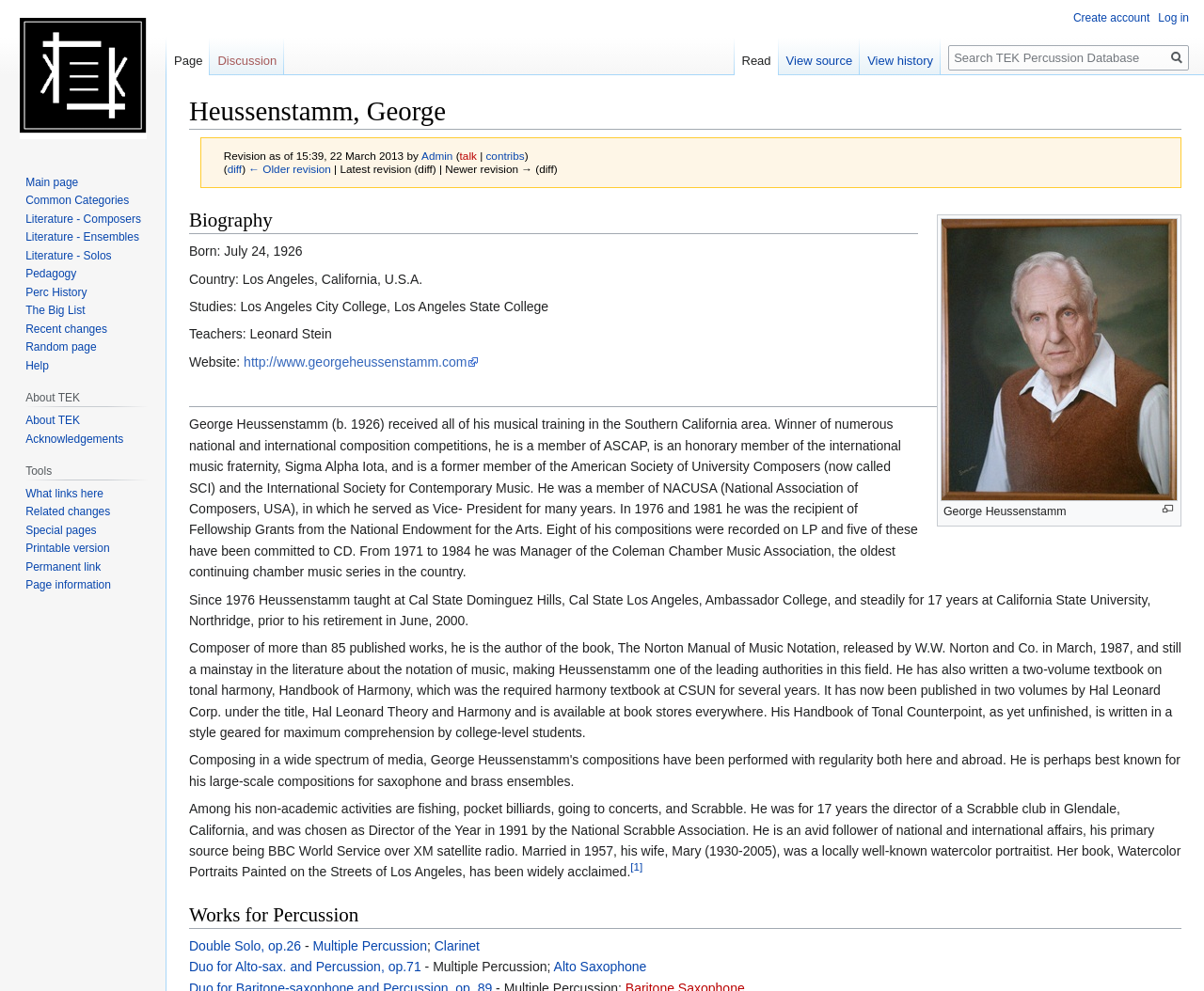Determine the bounding box for the UI element as described: "title="Visit the main page"". The coordinates should be represented as four float numbers between 0 and 1, formatted as [left, top, right, bottom].

[0.006, 0.0, 0.131, 0.152]